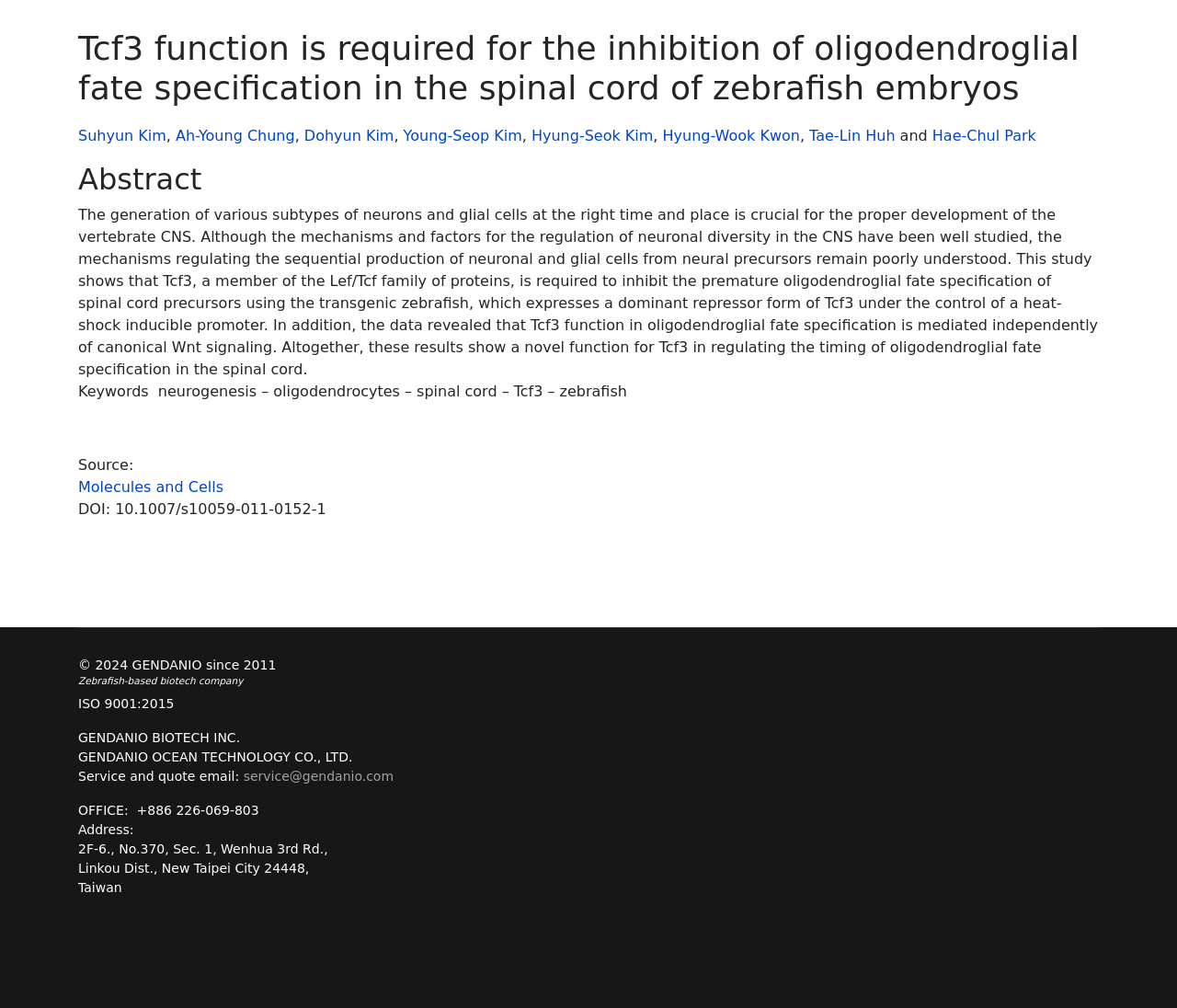Given the description "Young-Seop Kim", determine the bounding box of the corresponding UI element.

[0.343, 0.126, 0.444, 0.143]